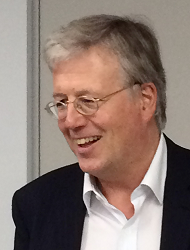Respond with a single word or phrase to the following question: What is the man's role in ISO TC 292?

Head of French mirror committee